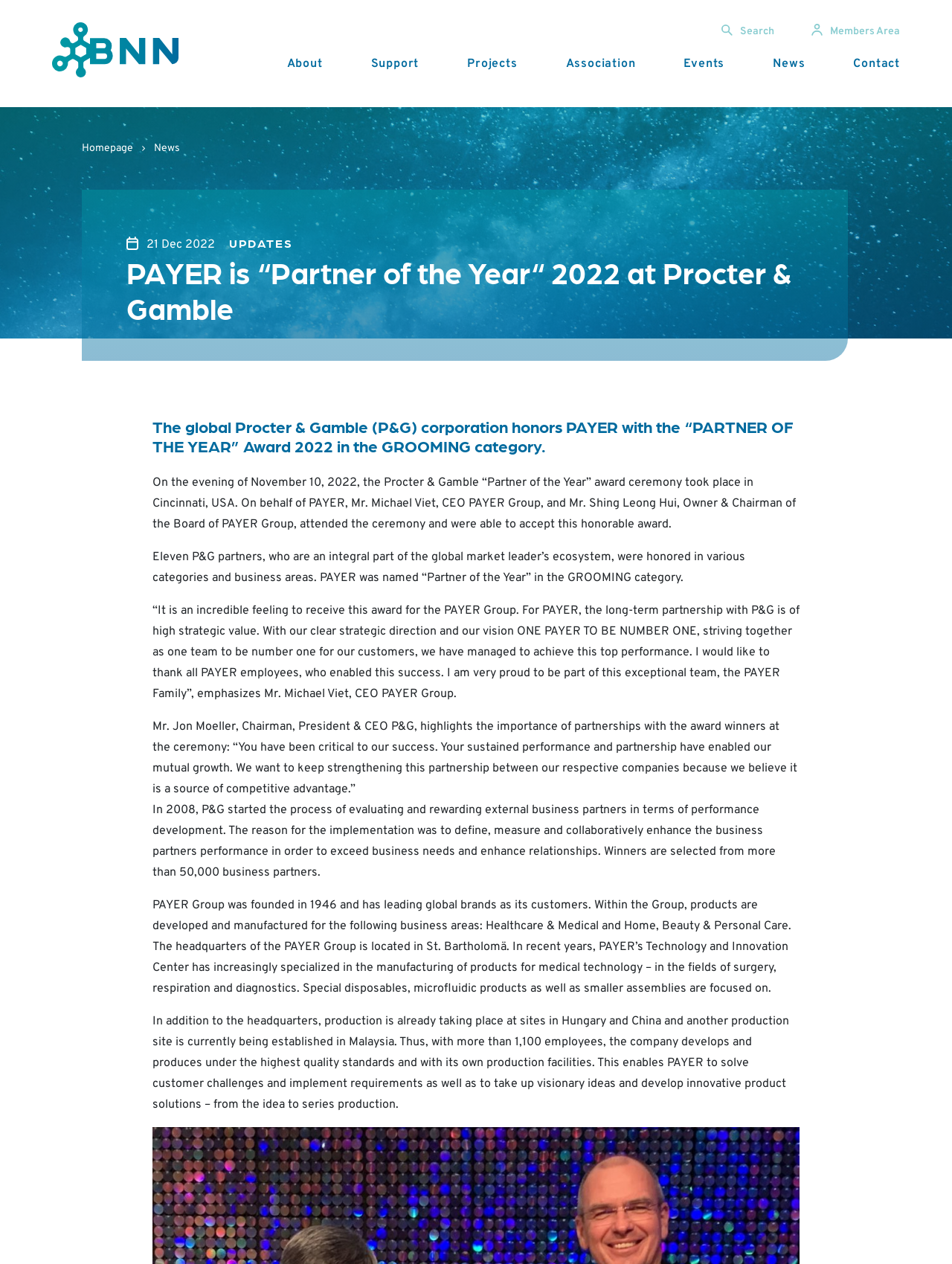Provide your answer in one word or a succinct phrase for the question: 
What is the name of the CEO of PAYER Group?

Mr. Michael Viet